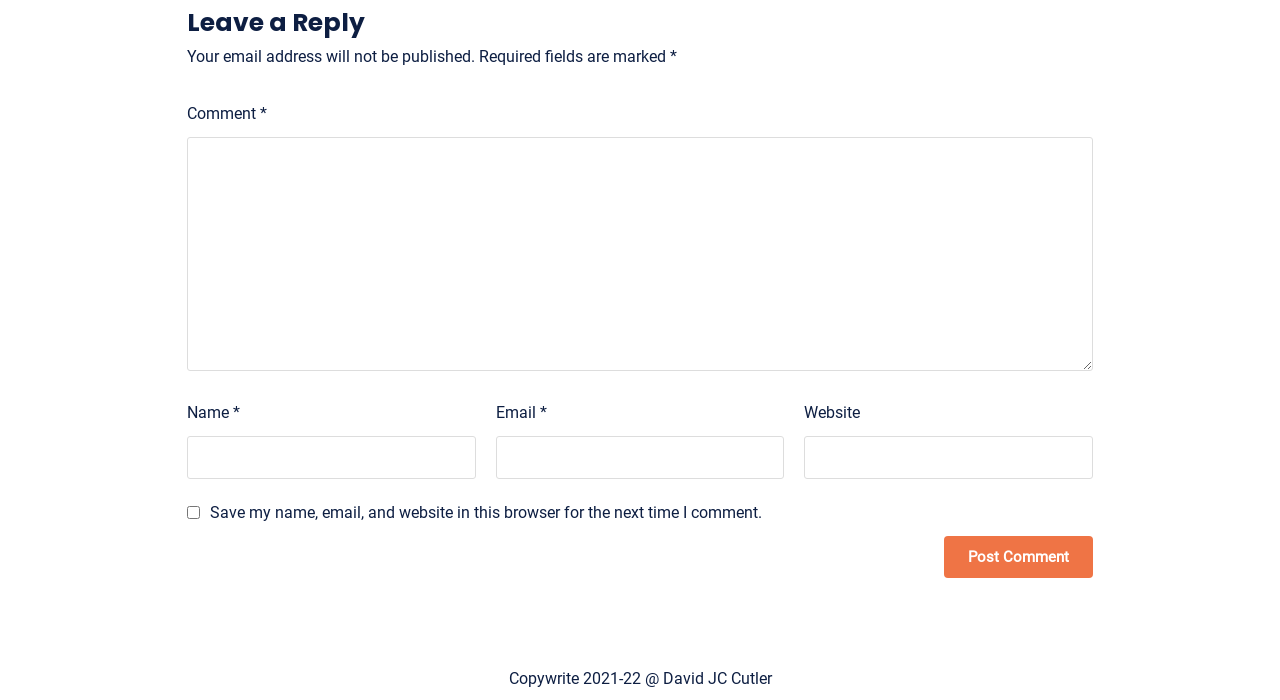What is the purpose of the checkbox?
Answer the question with a single word or phrase, referring to the image.

Save comment info